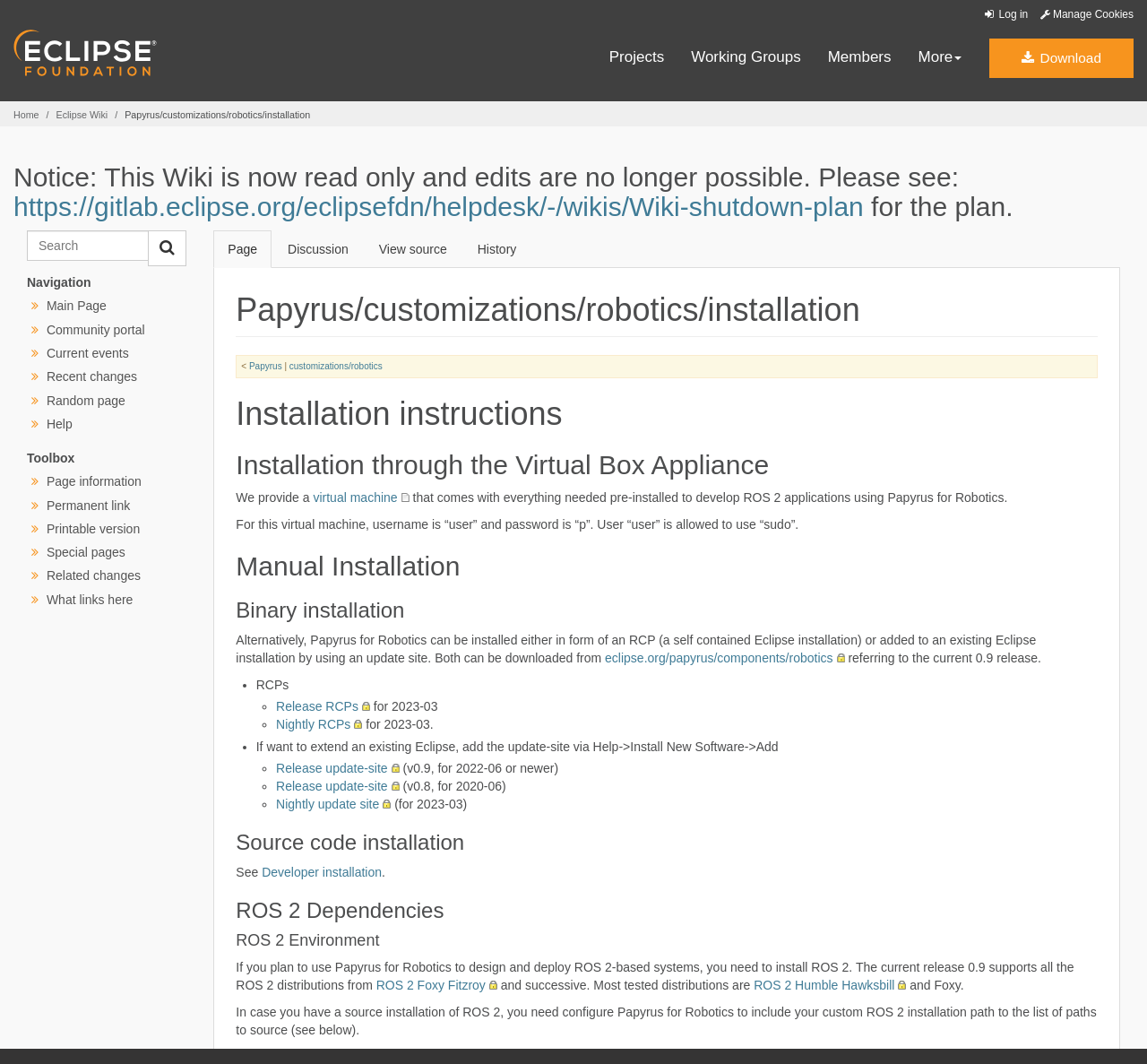Find the bounding box coordinates for the area that should be clicked to accomplish the instruction: "Search for something".

[0.023, 0.217, 0.13, 0.246]